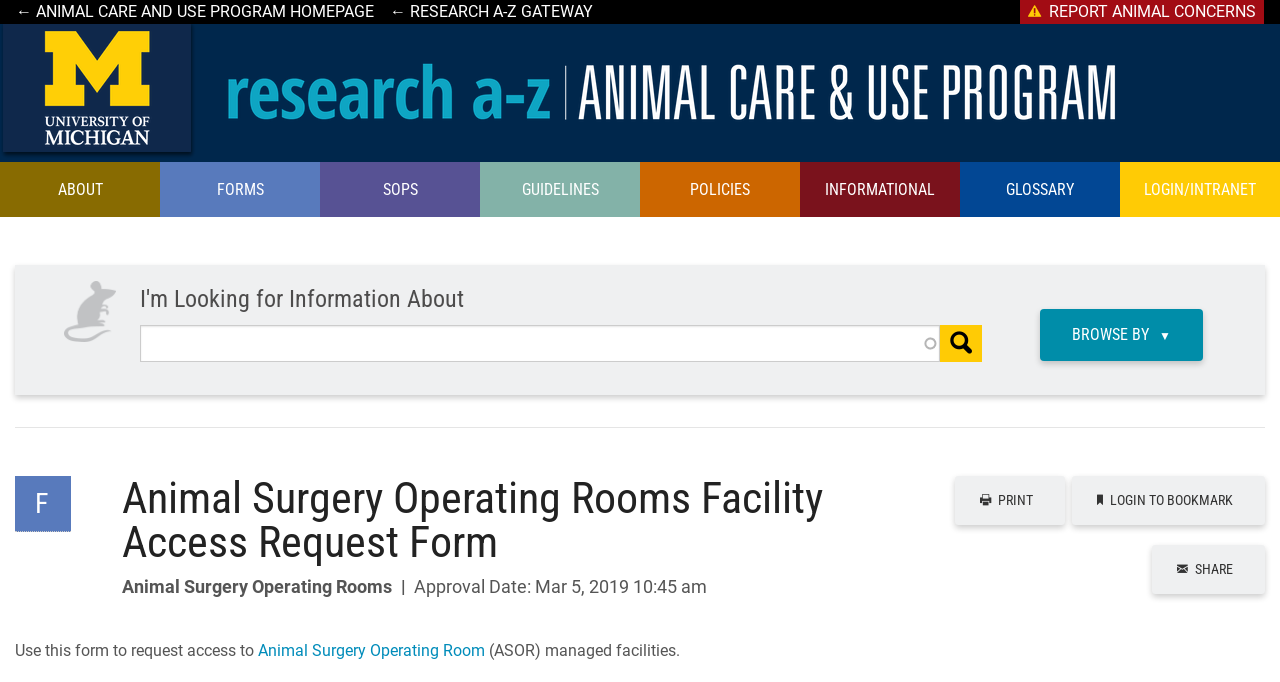Please specify the bounding box coordinates in the format (top-left x, top-left y, bottom-right x, bottom-right y), with all values as floating point numbers between 0 and 1. Identify the bounding box of the UI element described by: title="Animal Care and Use Program"

[0.156, 0.121, 0.897, 0.148]